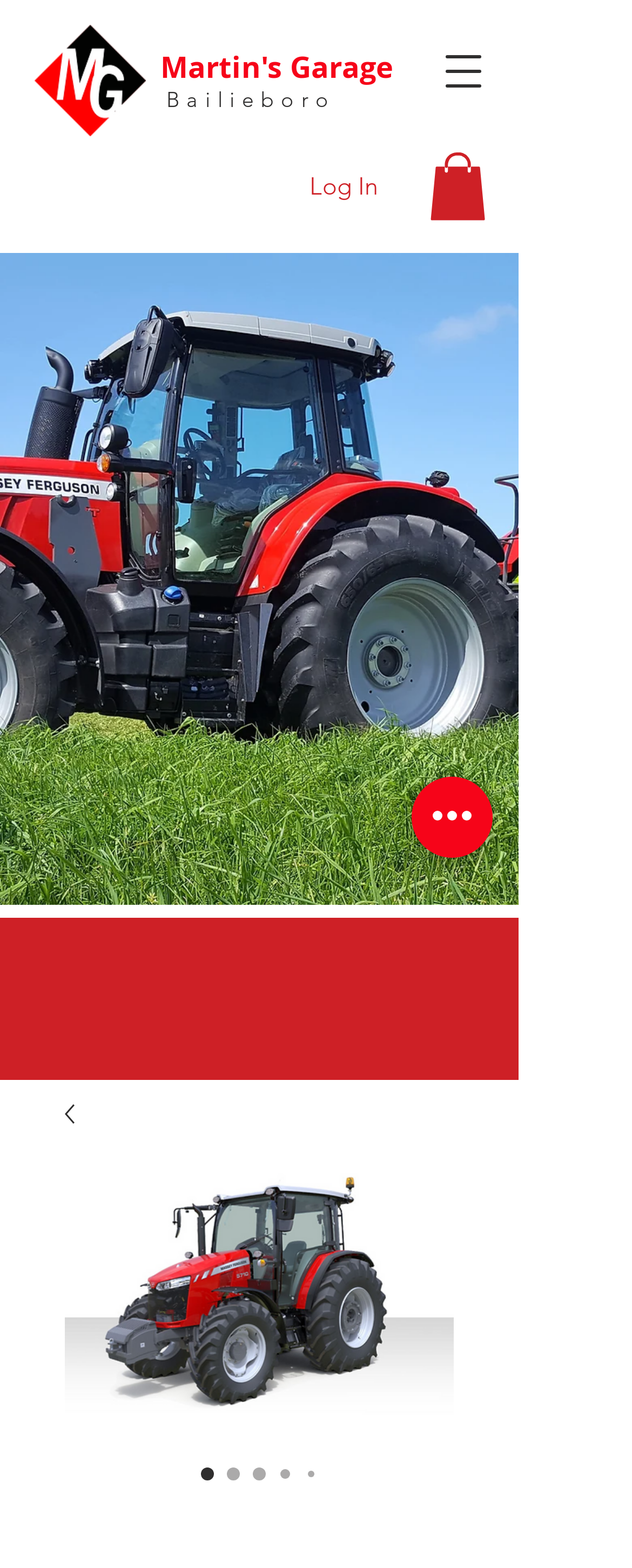Offer a meticulous description of the webpage's structure and content.

The webpage appears to be a product page for the New Massey Ferguson 5700 tractor, with a focus on its 100-110 HP range. At the top left corner, there is a website logo, accompanied by a heading that reads "Martin's Garage" and a subheading that says "Bailieboro". 

To the right of the logo, there is a "Log In" button. Below the logo and headings, there is a navigation menu button that, when clicked, opens a dialog with a link and an image. 

On the top right corner, there is a small image, likely a social media or search icon. Below this icon, there is a "Quick actions" button. 

The main content of the page is located at the bottom, where there are multiple radio buttons with the same label "New Massey Ferguson 5700 | 100-110 HP", with one of them being selected by default. Above the radio buttons, there is a large image of the tractor, which takes up most of the bottom section of the page.